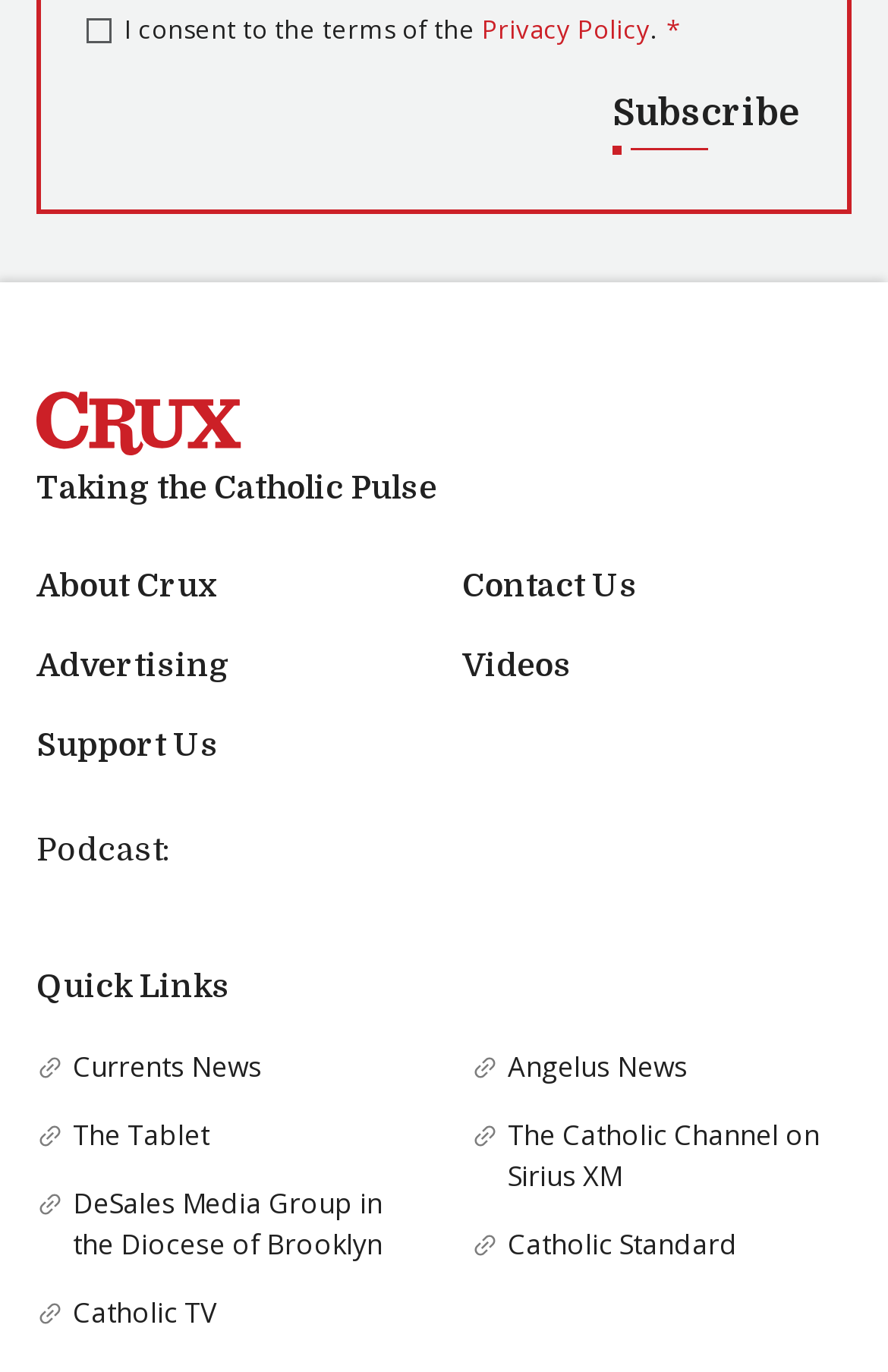Determine the bounding box of the UI element mentioned here: "Subscribe". The coordinates must be in the format [left, top, right, bottom] with values ranging from 0 to 1.

[0.69, 0.053, 0.903, 0.112]